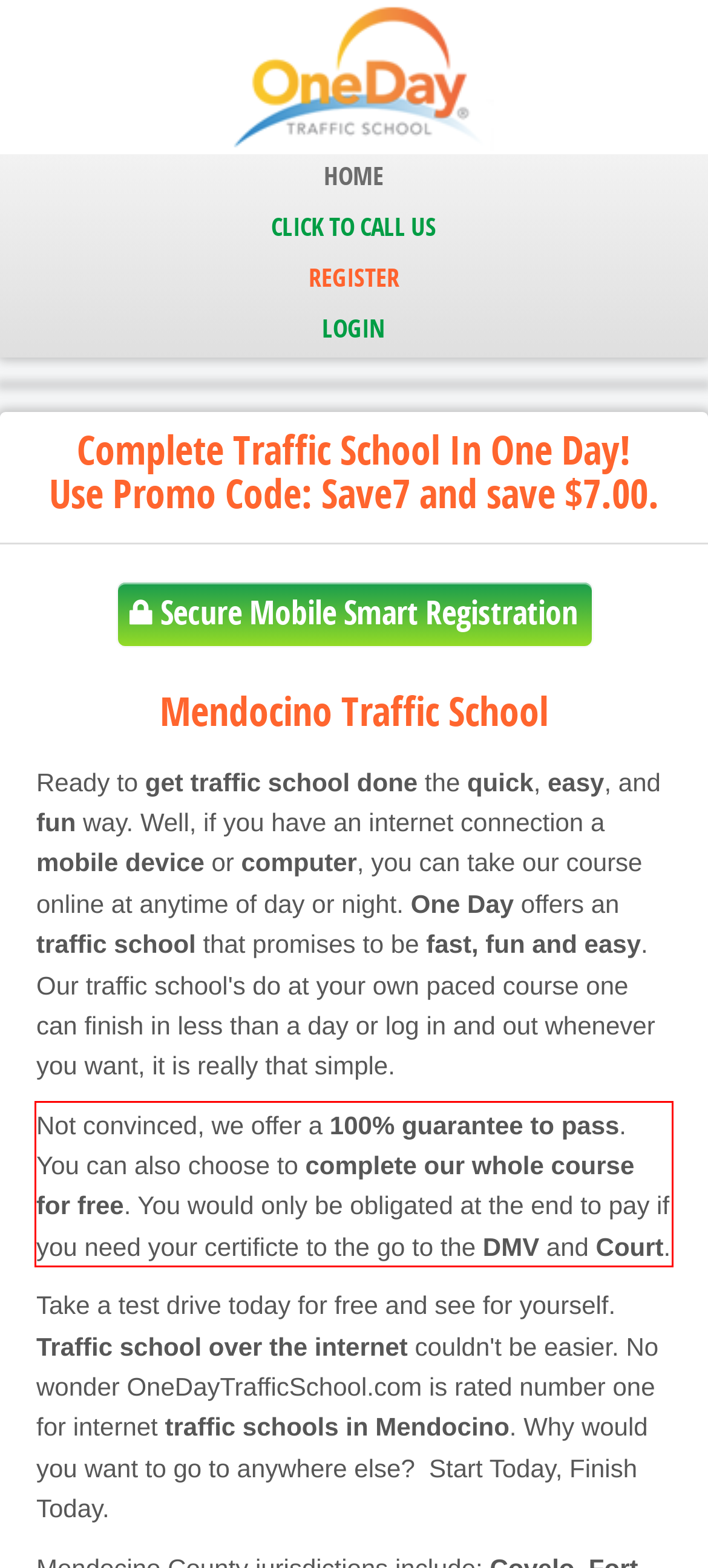You have a screenshot of a webpage, and there is a red bounding box around a UI element. Utilize OCR to extract the text within this red bounding box.

Not convinced, we offer a 100% guarantee to pass. You can also choose to complete our whole course for free. You would only be obligated at the end to pay if you need your certificte to the go to the DMV and Court.